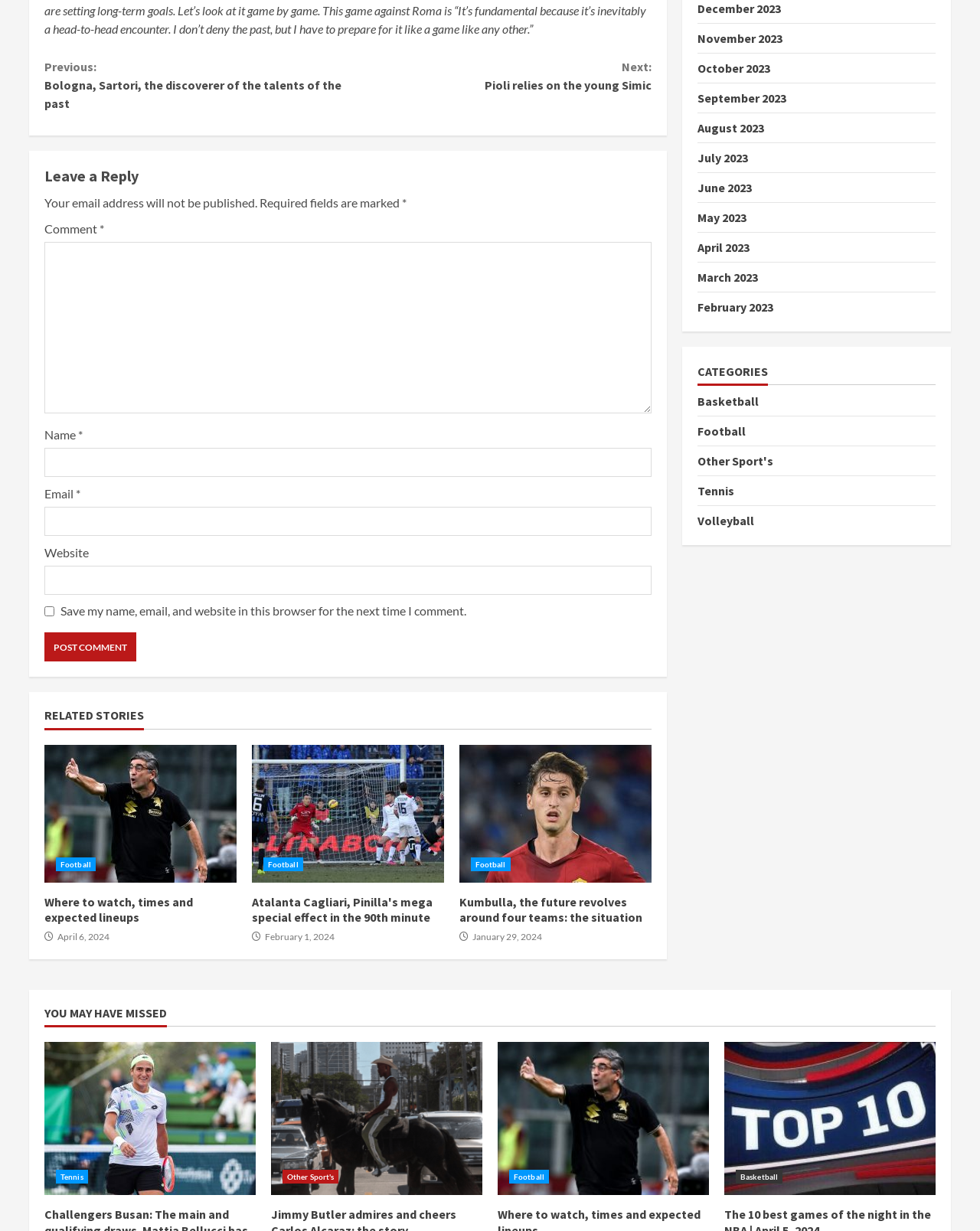Answer this question in one word or a short phrase: What is the date of the article 'Challengers Busan: The main and qualifying draws. Mattia Bellucci has the No. 4 seed from Md'?

Not specified